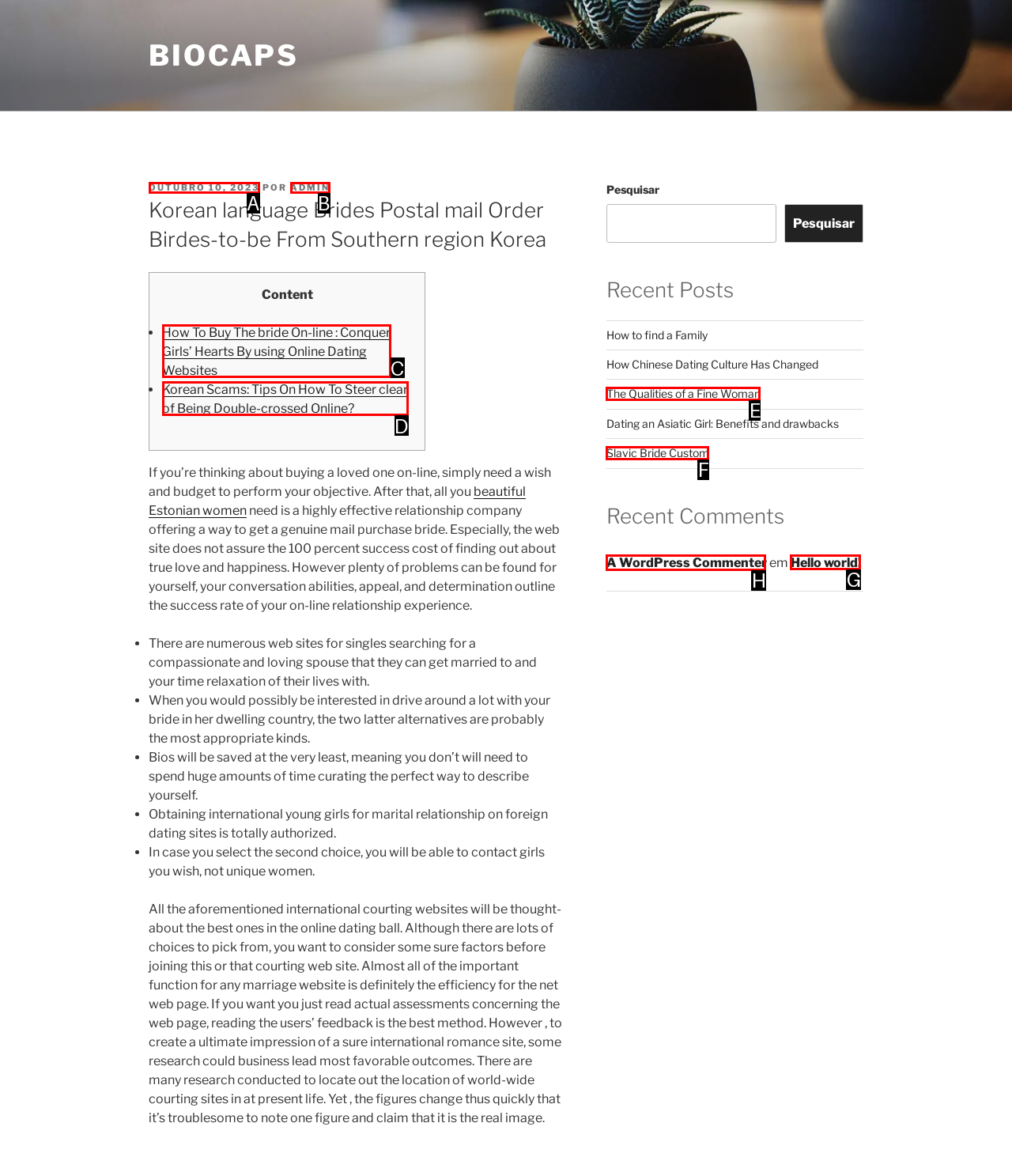Determine which HTML element to click for this task: Check recent comment by 'A WordPress Commenter' Provide the letter of the selected choice.

H